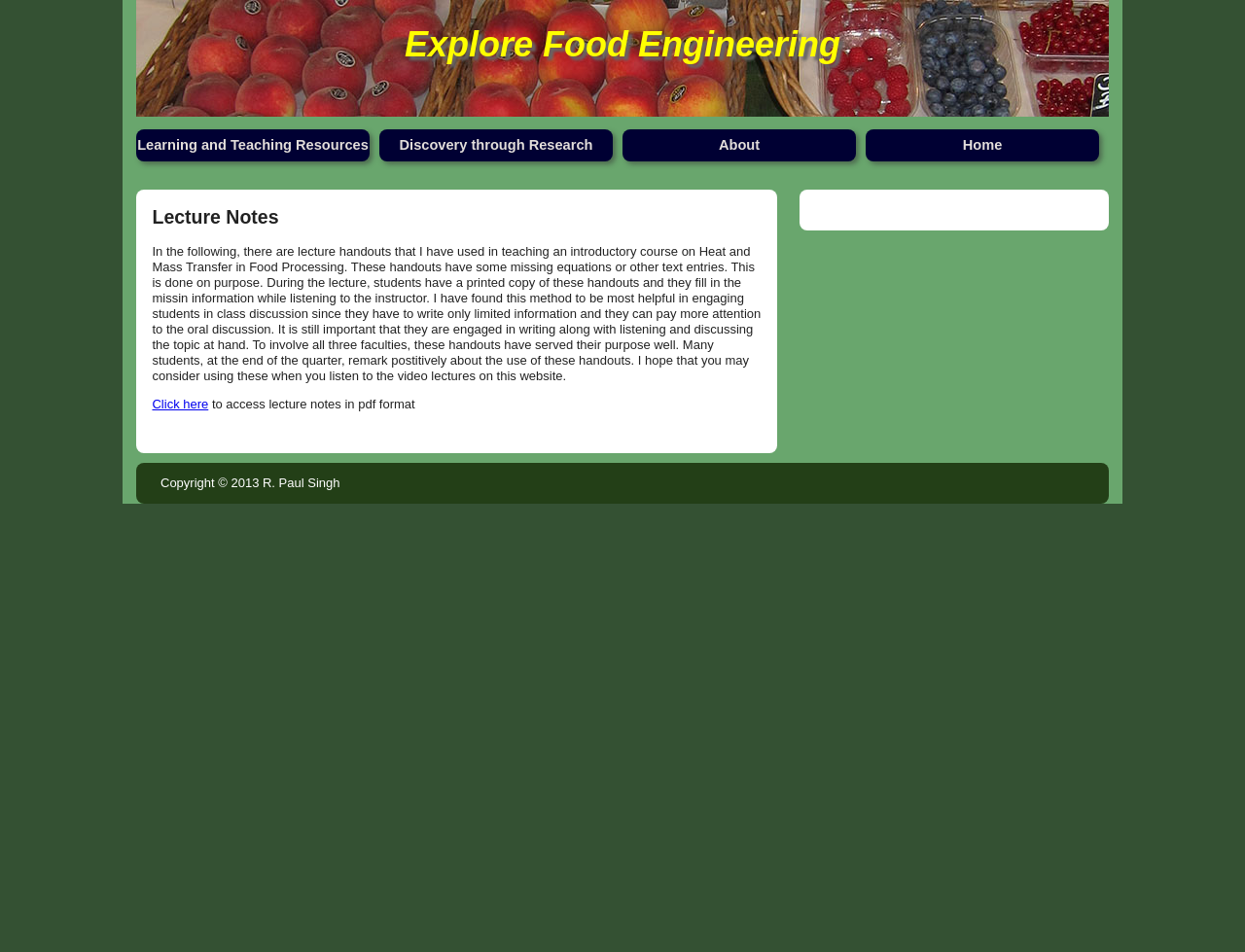What is the principal heading displayed on the webpage?

Explore Food Engineering